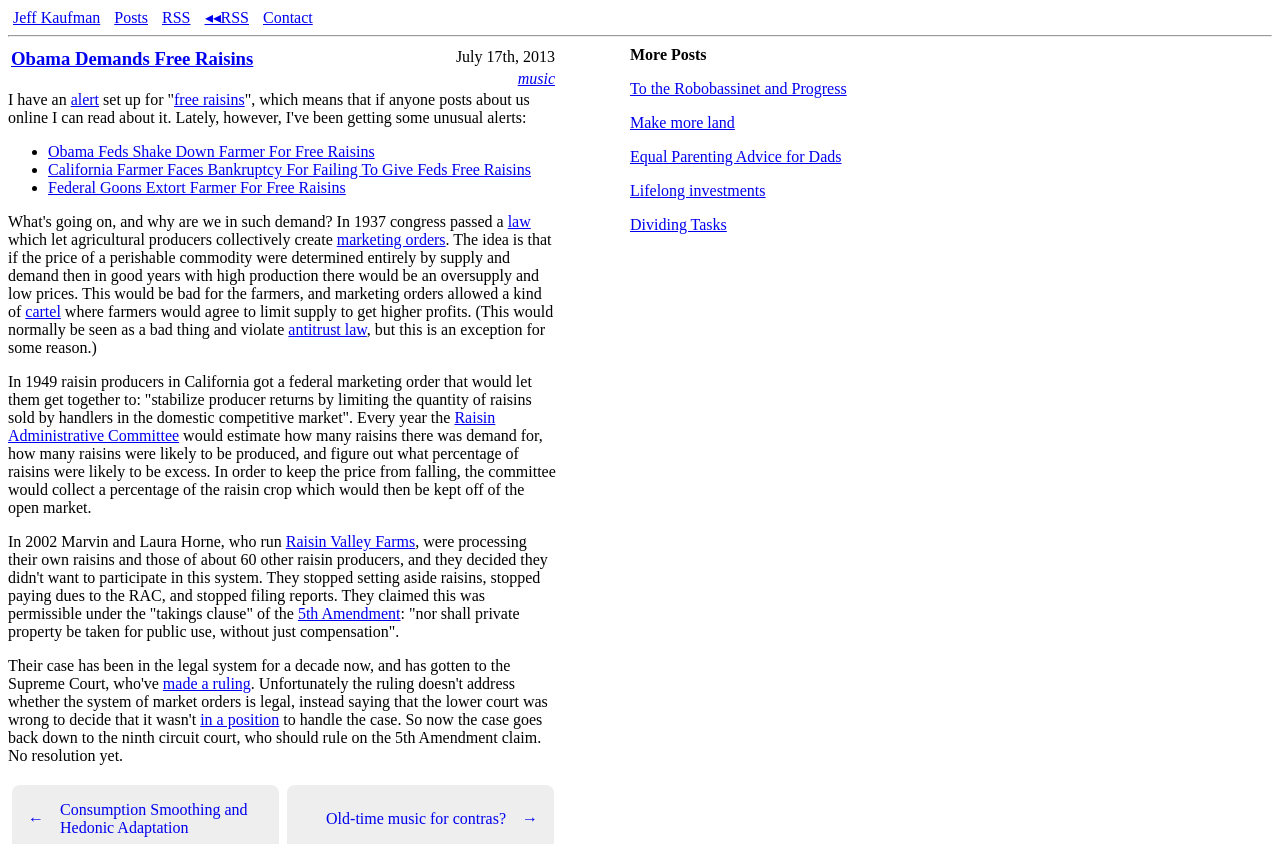What is the name of the farm mentioned in the webpage?
Could you please answer the question thoroughly and with as much detail as possible?

The webpage mentions Marvin and Laura Horne, who run Raisin Valley Farms, and they were processing their own raisins and those of about 60 other raisin producers.